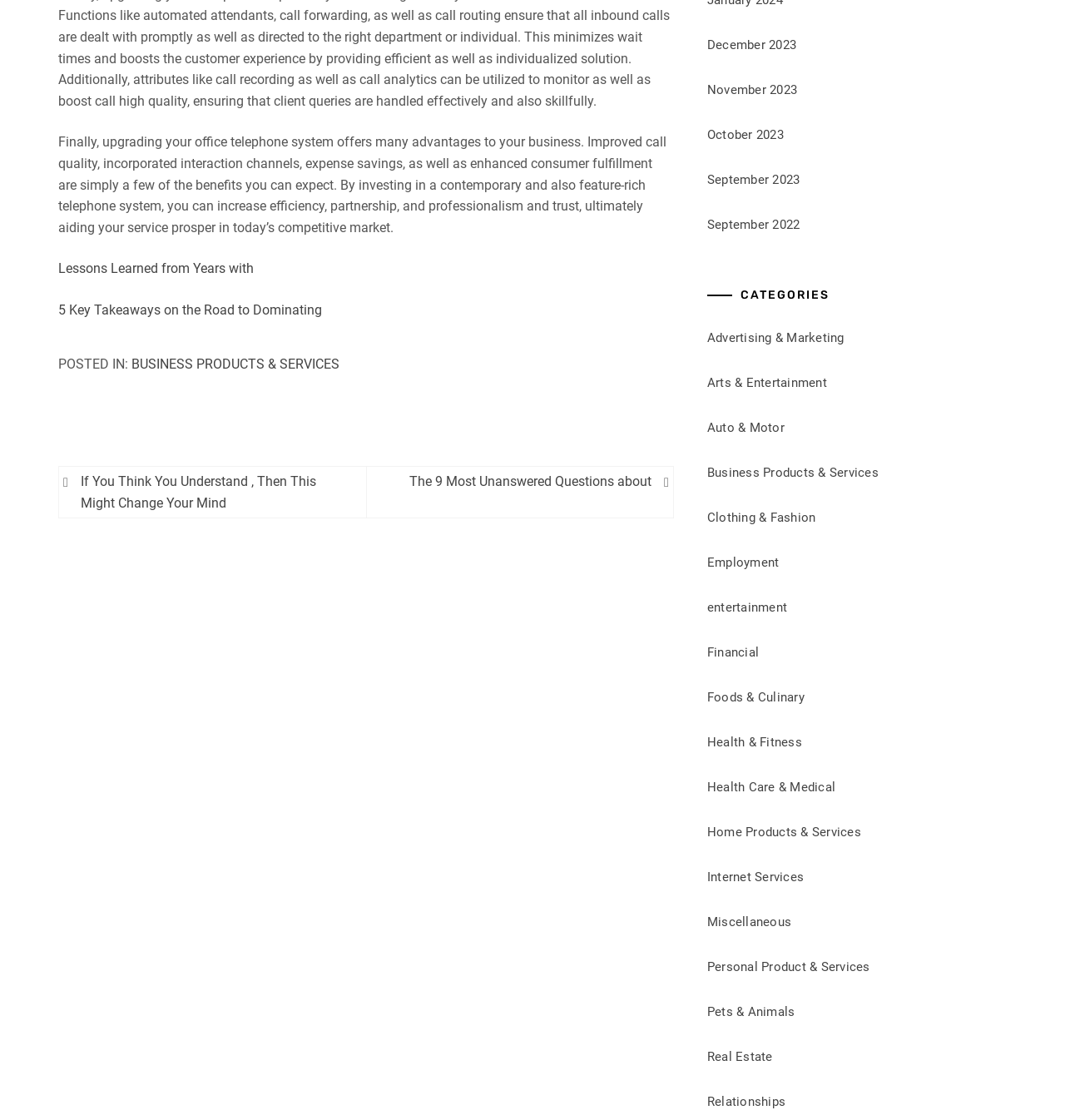What is the category of the link 'Business Products & Services'?
Using the image as a reference, answer the question with a short word or phrase.

CATEGORIES